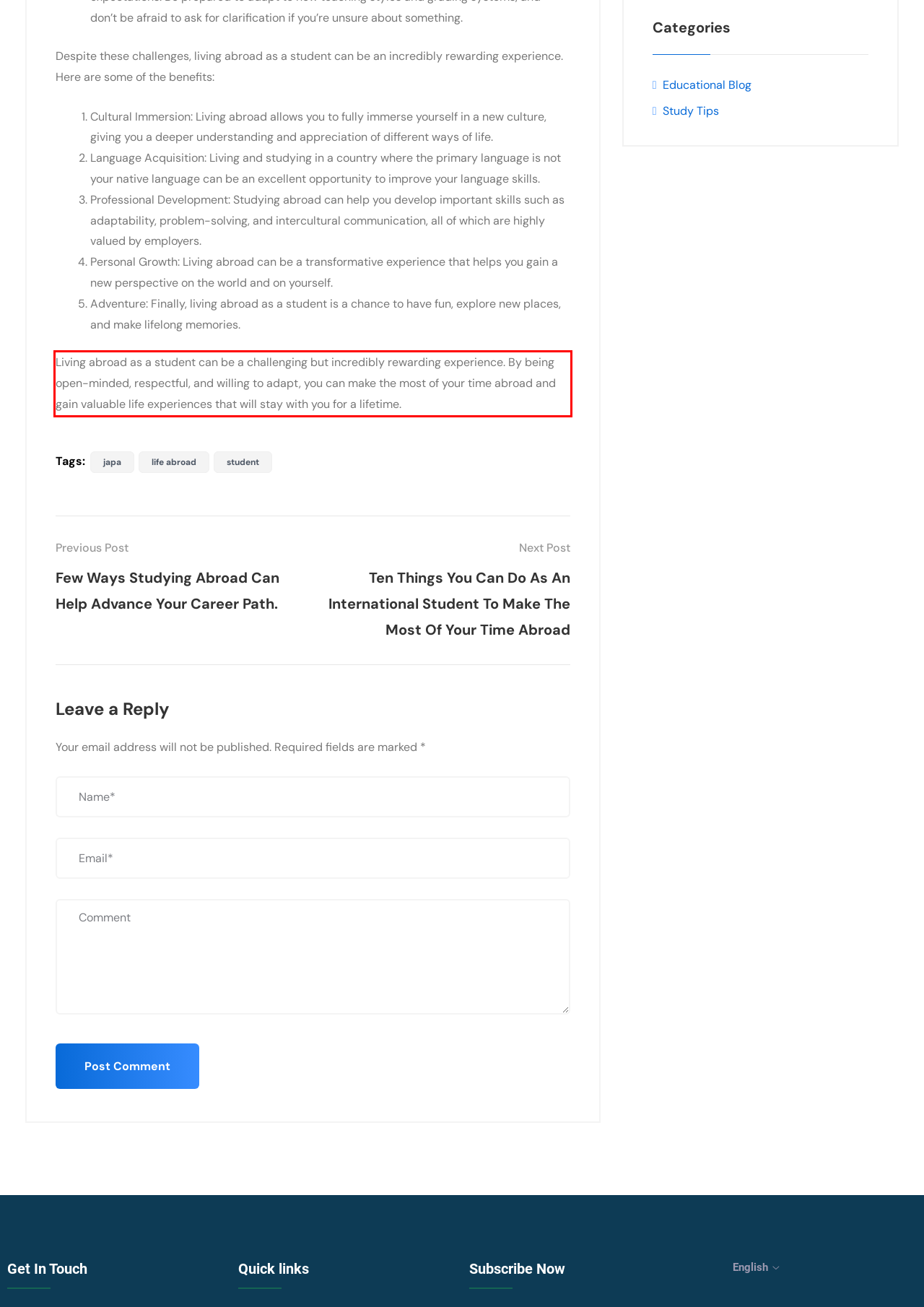Please analyze the screenshot of a webpage and extract the text content within the red bounding box using OCR.

Living abroad as a student can be a challenging but incredibly rewarding experience. By being open-minded, respectful, and willing to adapt, you can make the most of your time abroad and gain valuable life experiences that will stay with you for a lifetime.